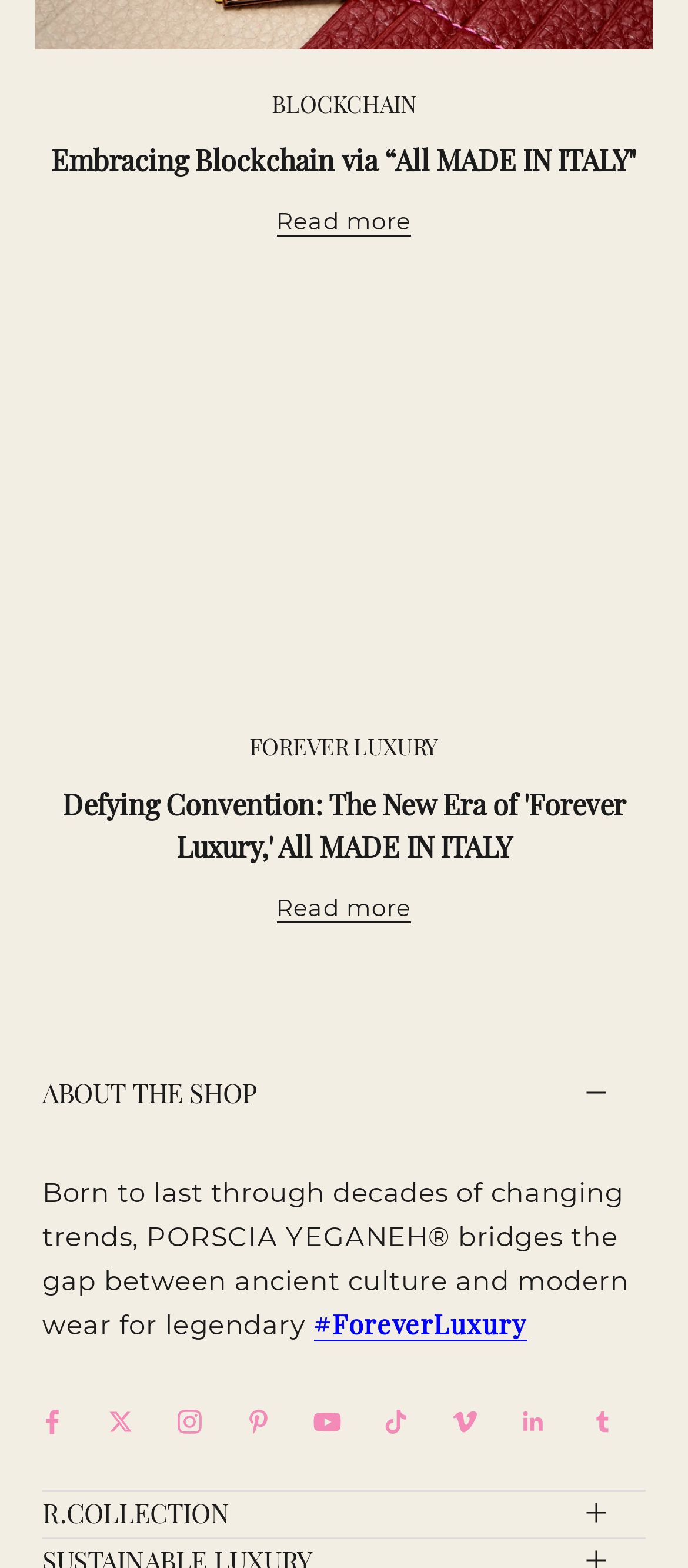For the following element description, predict the bounding box coordinates in the format (top-left x, top-left y, bottom-right x, bottom-right y). All values should be floating point numbers between 0 and 1. Description: FOREVER LUXURY

[0.363, 0.464, 0.637, 0.489]